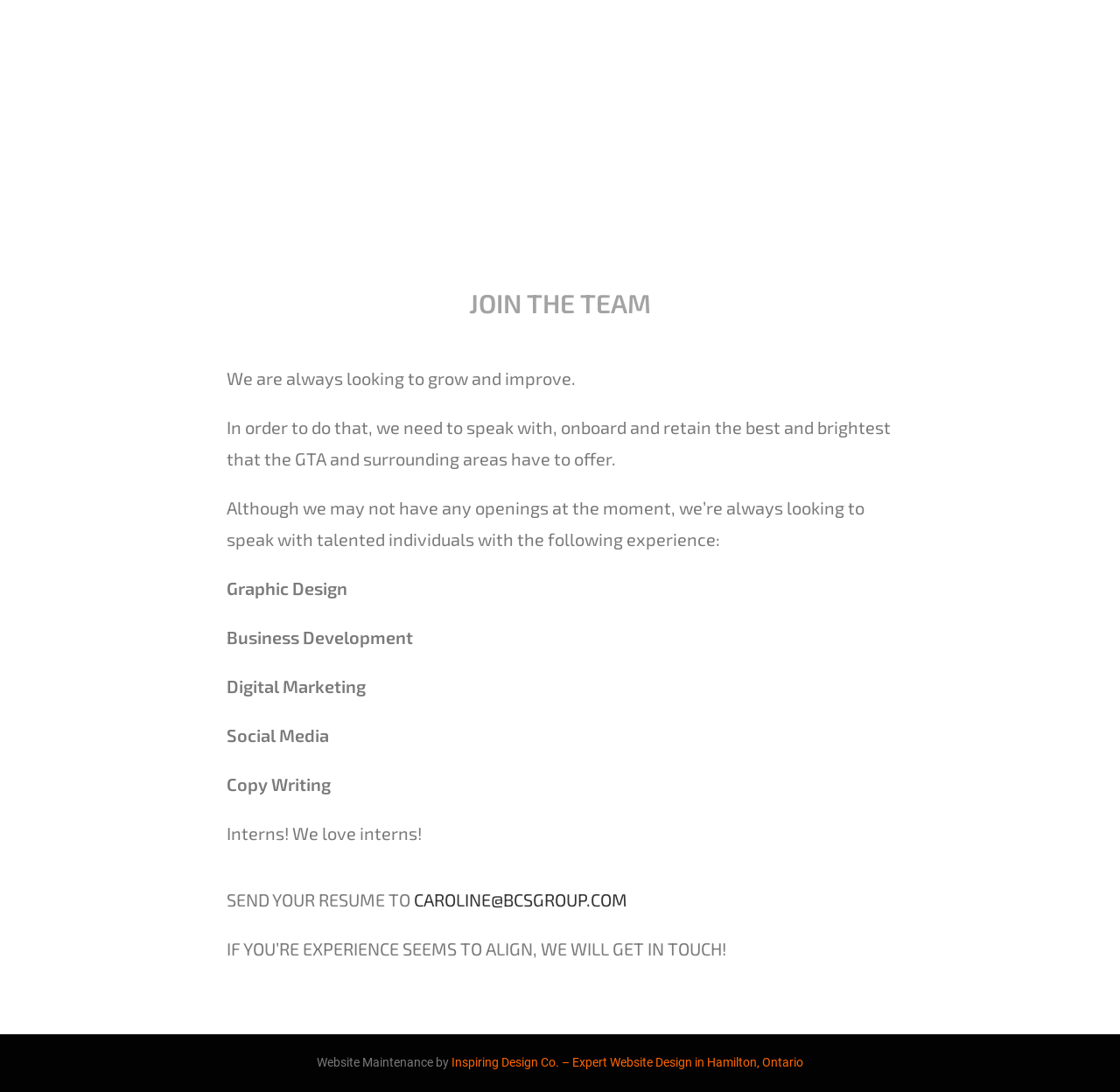What is the company's stance on interns?
Provide a concise answer using a single word or phrase based on the image.

They love interns